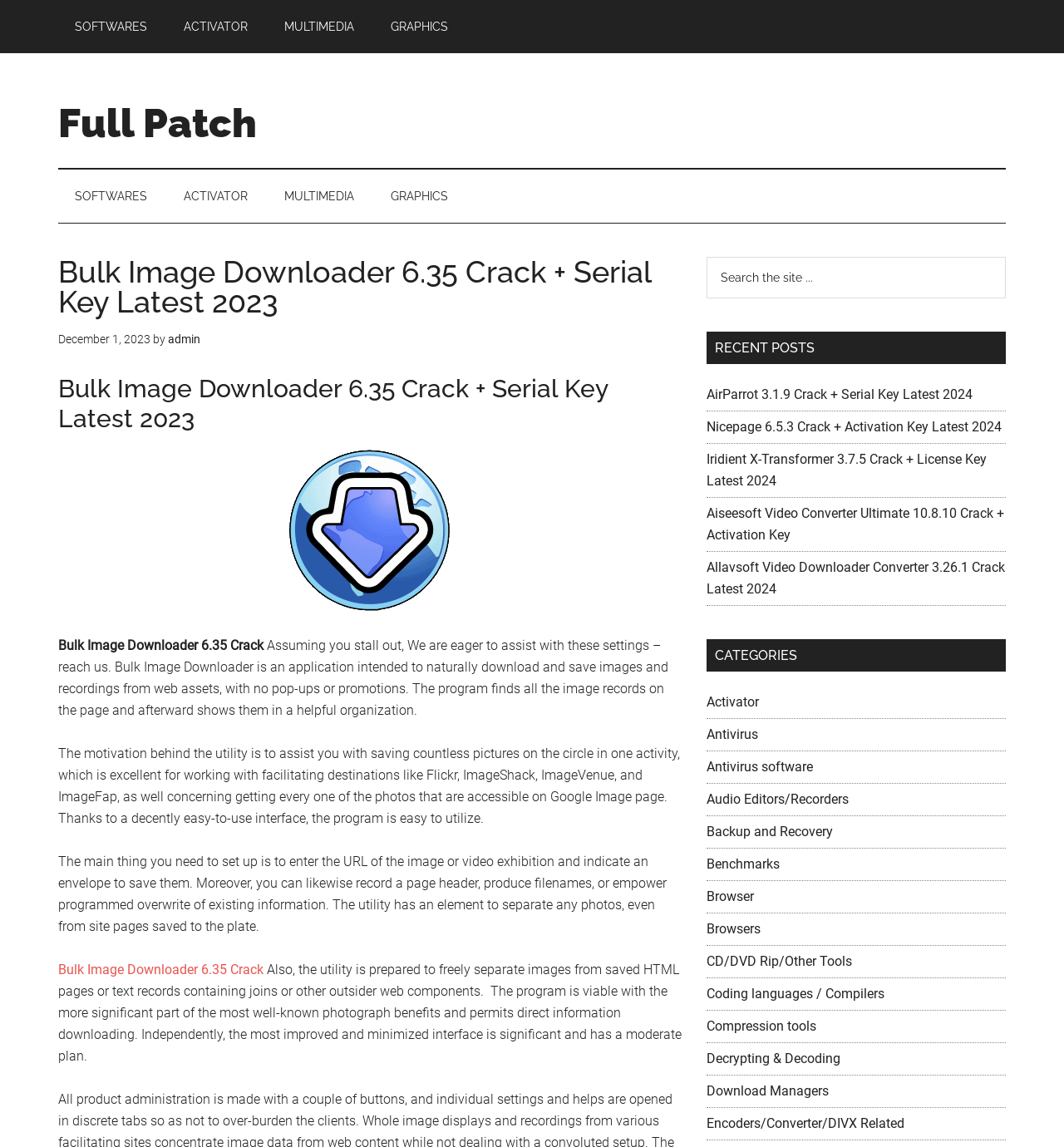Locate the bounding box of the UI element defined by this description: "Activator". The coordinates should be given as four float numbers between 0 and 1, formatted as [left, top, right, bottom].

[0.157, 0.148, 0.248, 0.194]